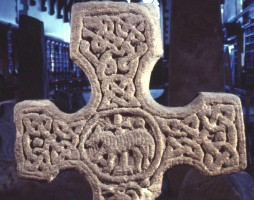Utilize the details in the image to thoroughly answer the following question: Where is the cross placed?

The softly illuminated background of the image suggests that the cross is placed in a historic church or cathedral setting, which highlights its significance as a religious artifact.